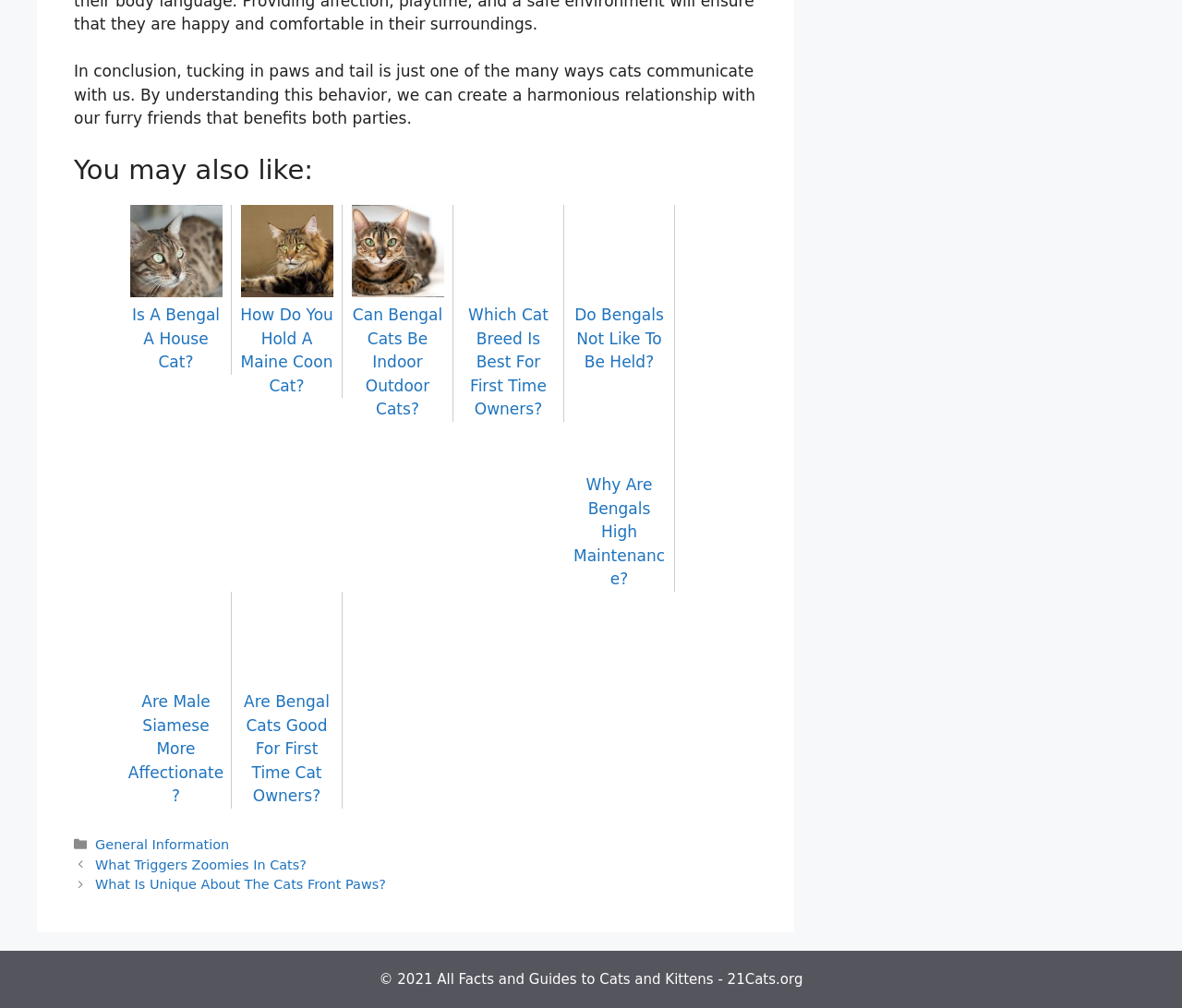Locate the bounding box coordinates of the element to click to perform the following action: 'View 'How Do You Hold A Maine Coon Cat''. The coordinates should be given as four float values between 0 and 1, in the form of [left, top, right, bottom].

[0.203, 0.28, 0.282, 0.392]